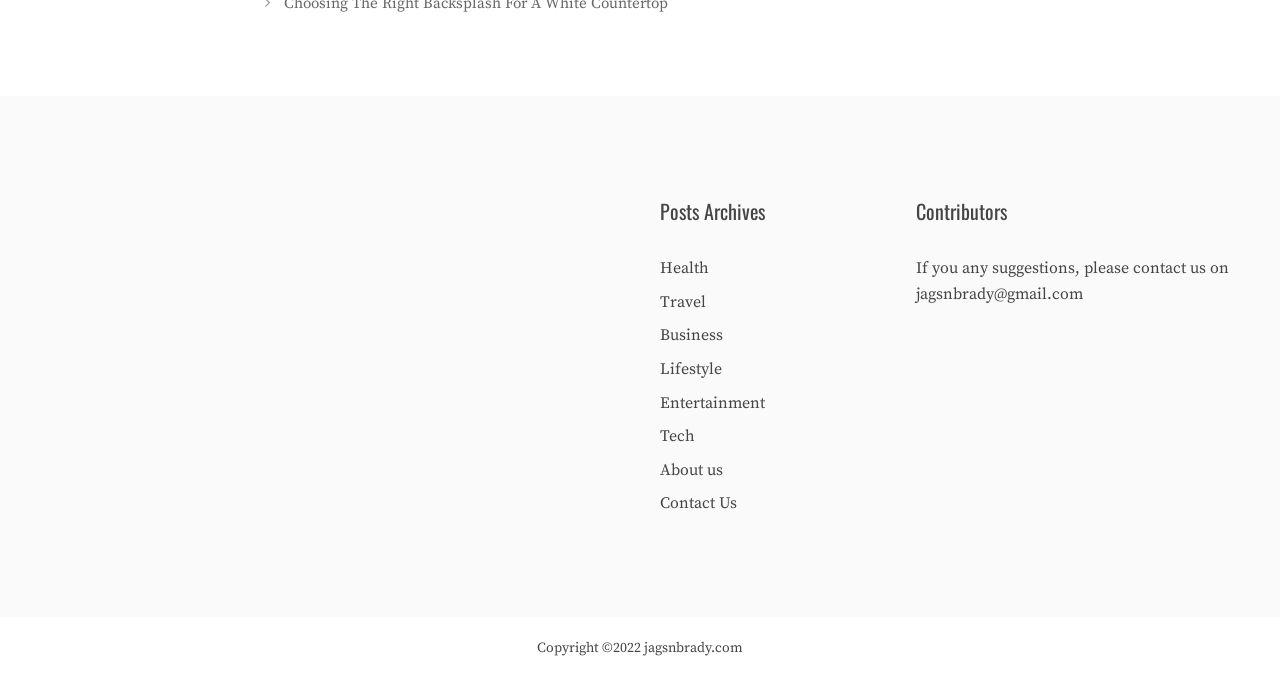Reply to the question with a brief word or phrase: What is the last link on the webpage?

Contact Us